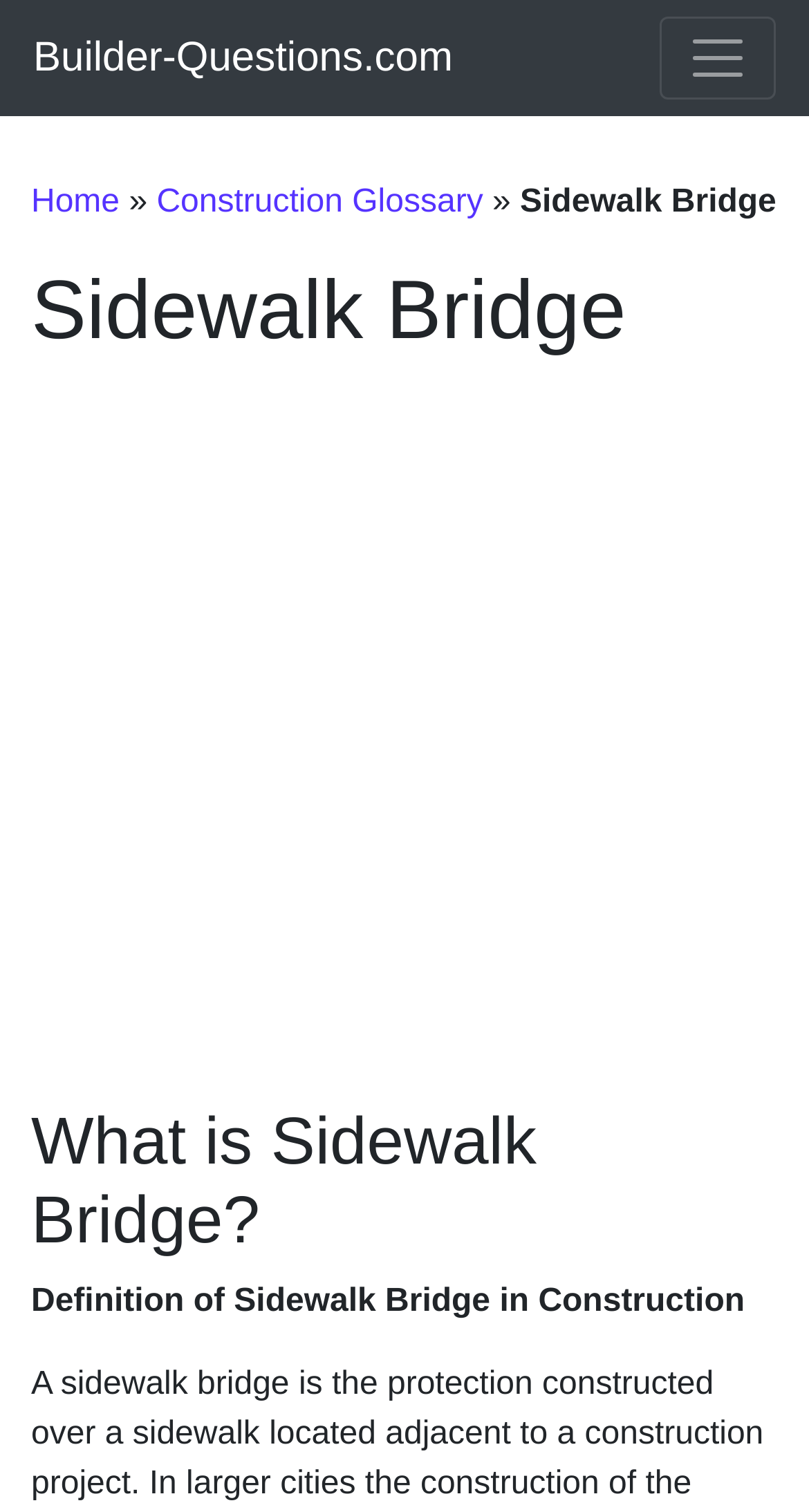Based on the image, provide a detailed and complete answer to the question: 
What is the definition of Sidewalk Bridge in construction?

Although the webpage provides a definition of Sidewalk Bridge in construction, it is not explicitly stated on the current webpage. However, it can be inferred that the definition will be provided further down the webpage or on a subsequent page.